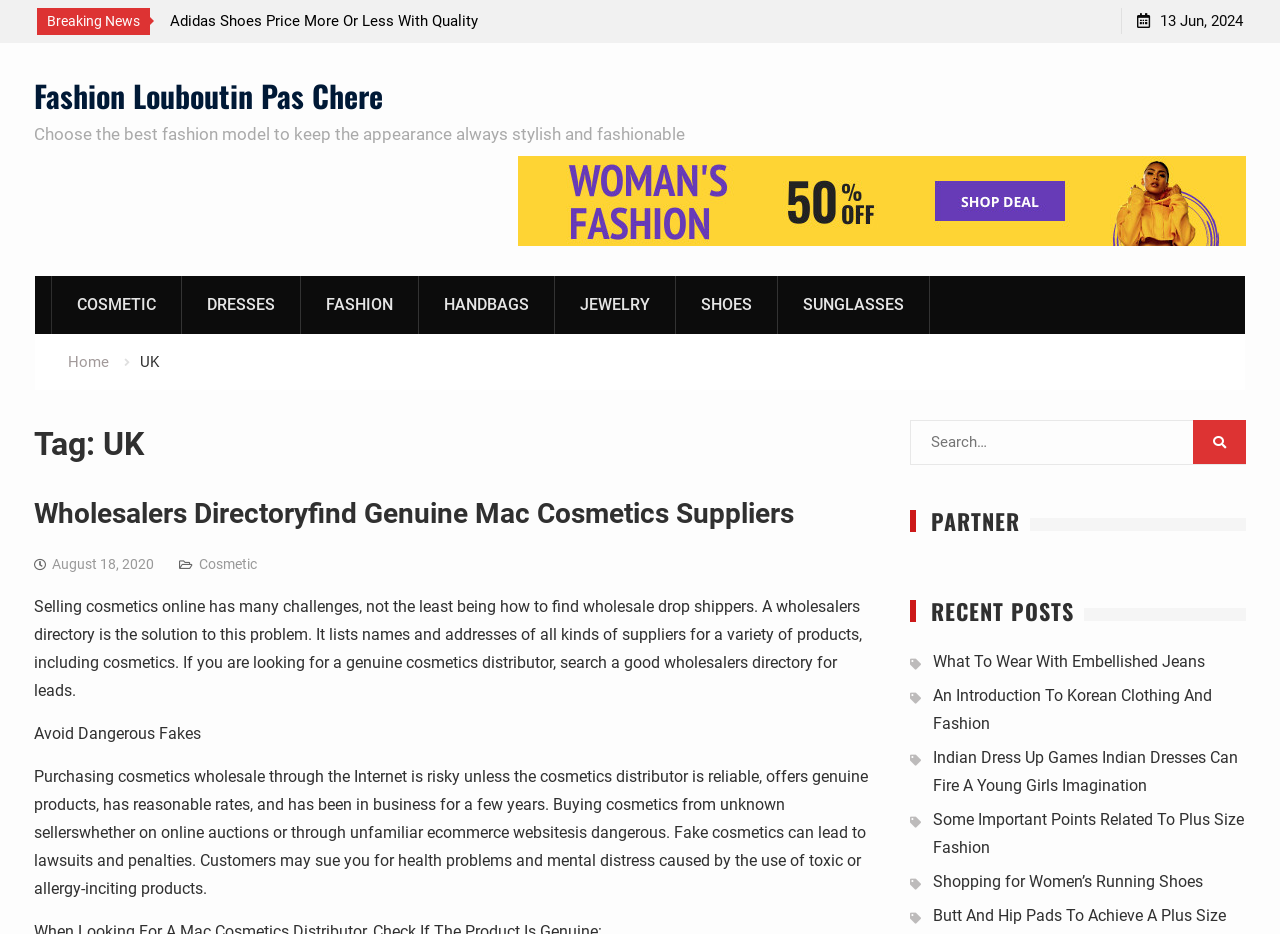What is the risk of buying cosmetics from unknown sellers?
Use the information from the screenshot to give a comprehensive response to the question.

The webpage warns that buying cosmetics from unknown sellers, whether on online auctions or through unfamiliar ecommerce websites, is dangerous because it may lead to fake cosmetics, which can cause health problems and mental distress to customers.